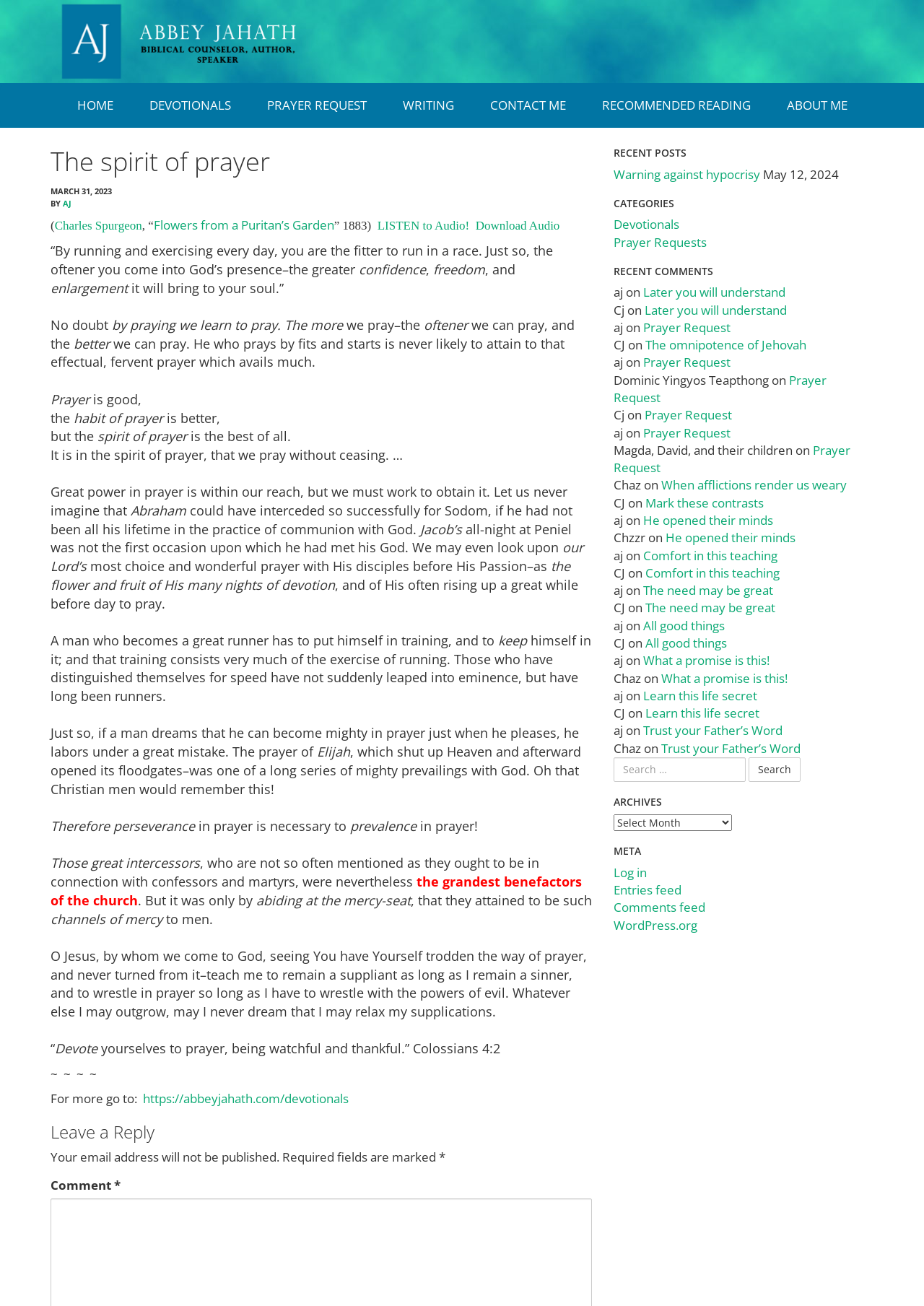Please determine the bounding box coordinates of the area that needs to be clicked to complete this task: 'Go to the ABOUT ME page'. The coordinates must be four float numbers between 0 and 1, formatted as [left, top, right, bottom].

[0.839, 0.063, 0.929, 0.098]